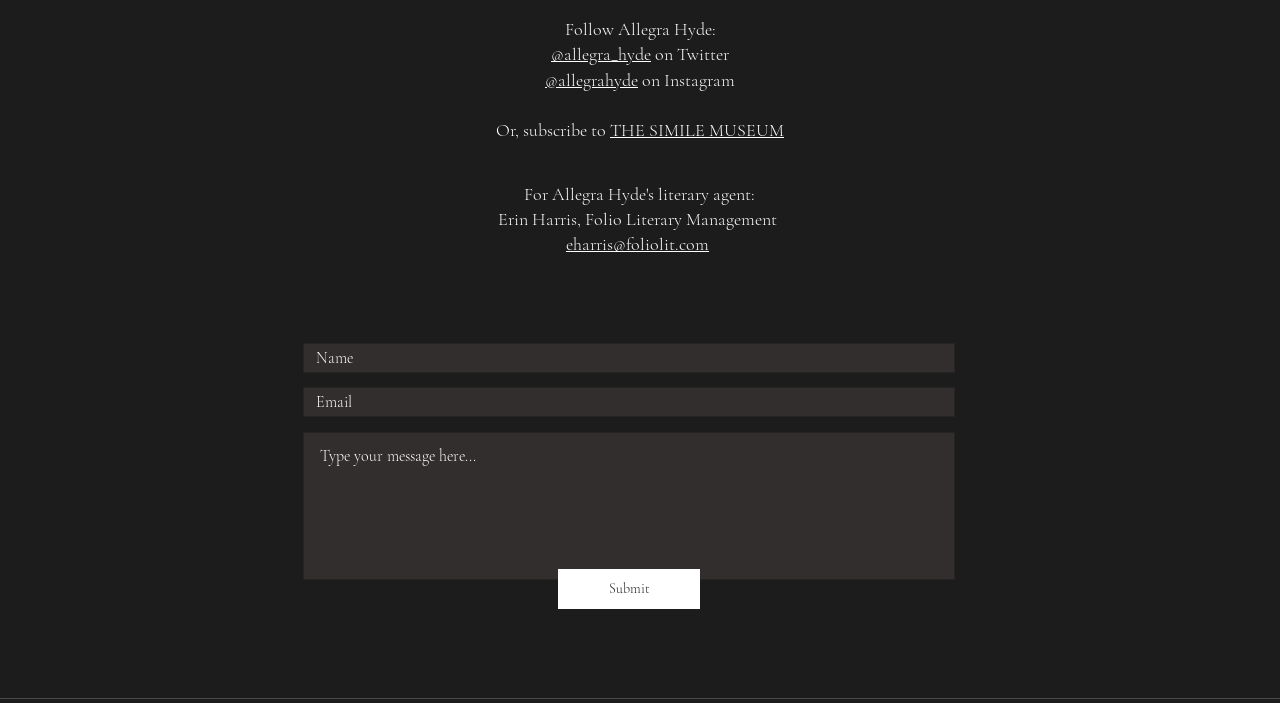Provide the bounding box coordinates for the UI element that is described by this text: "placeholder="Type your message here..."". The coordinates should be in the form of four float numbers between 0 and 1: [left, top, right, bottom].

[0.237, 0.614, 0.746, 0.825]